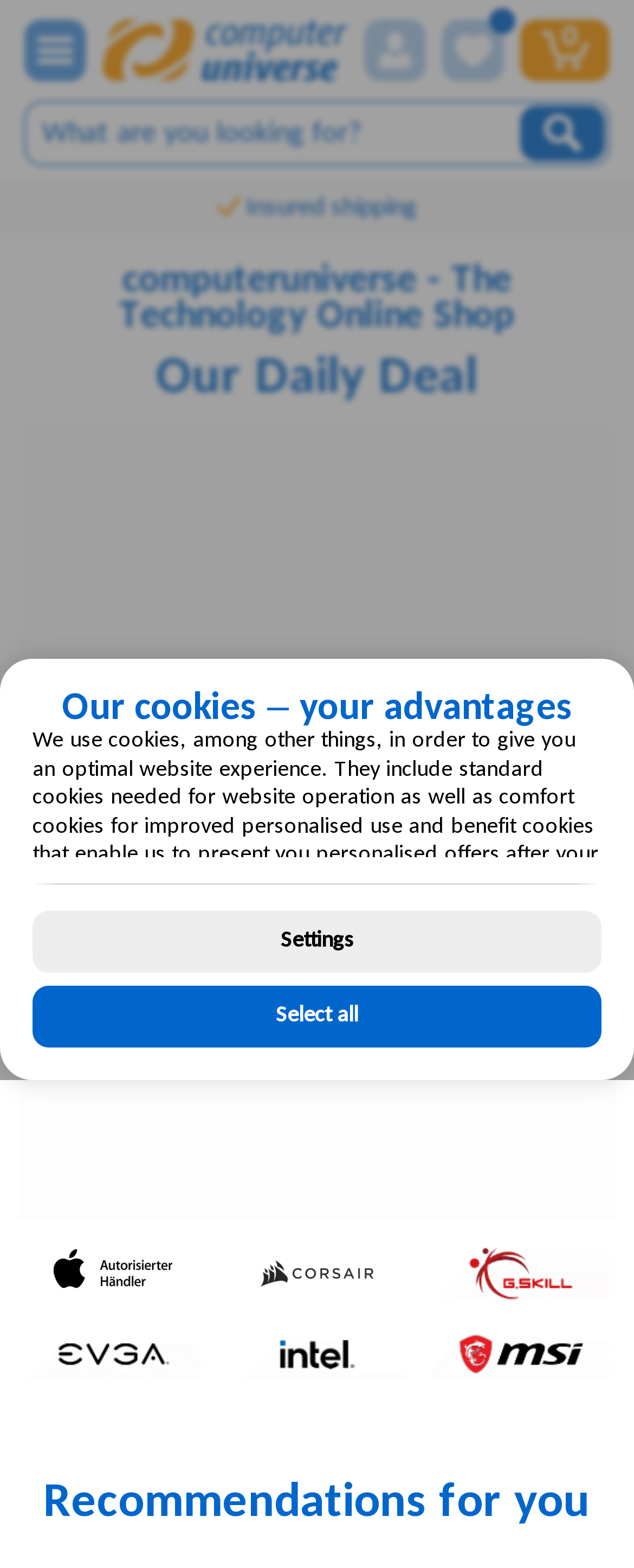Reply to the question with a brief word or phrase: How can I search for products on this website?

Using the search box